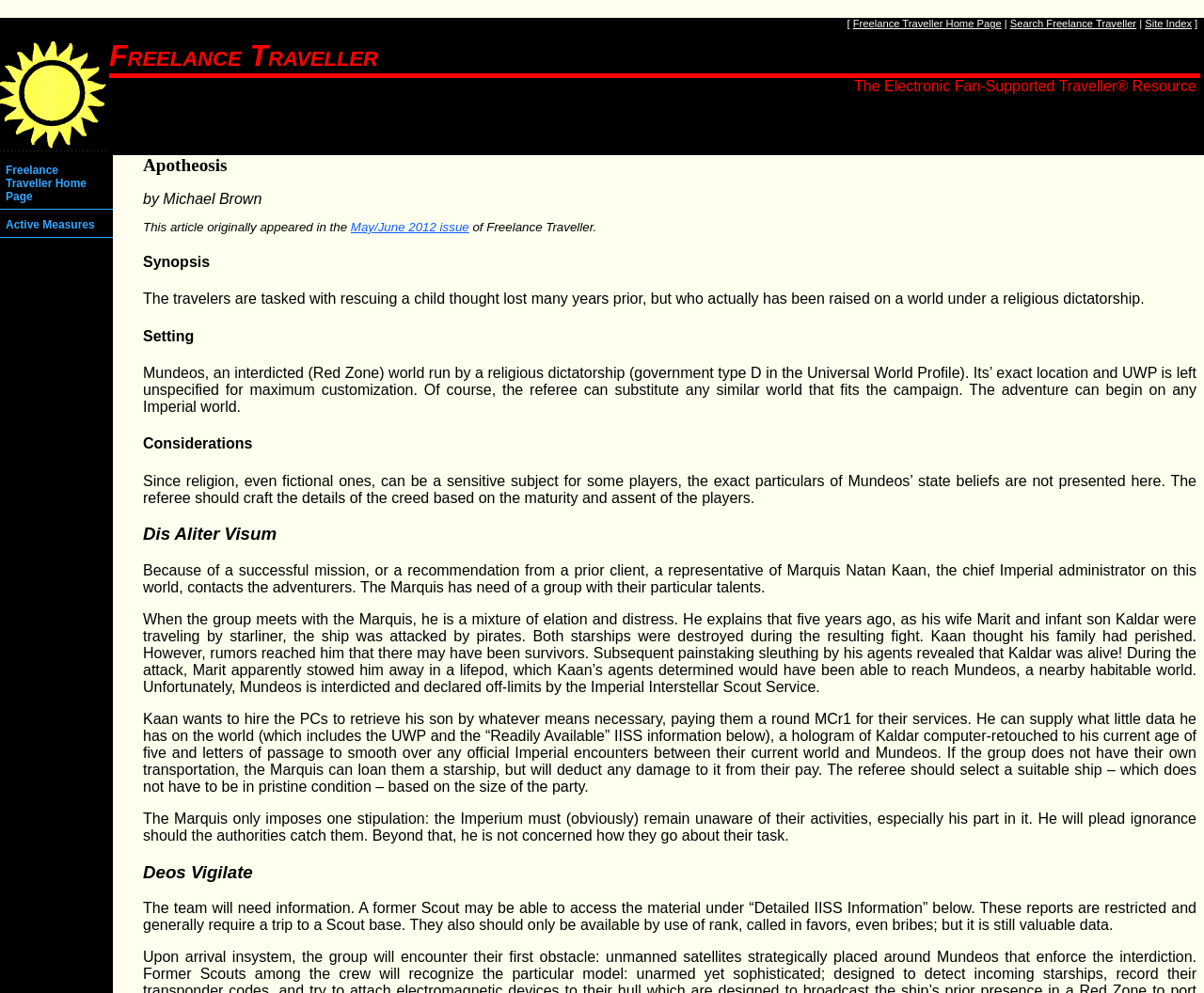What is the task given to the travelers?
Look at the image and respond with a one-word or short phrase answer.

Rescue a child